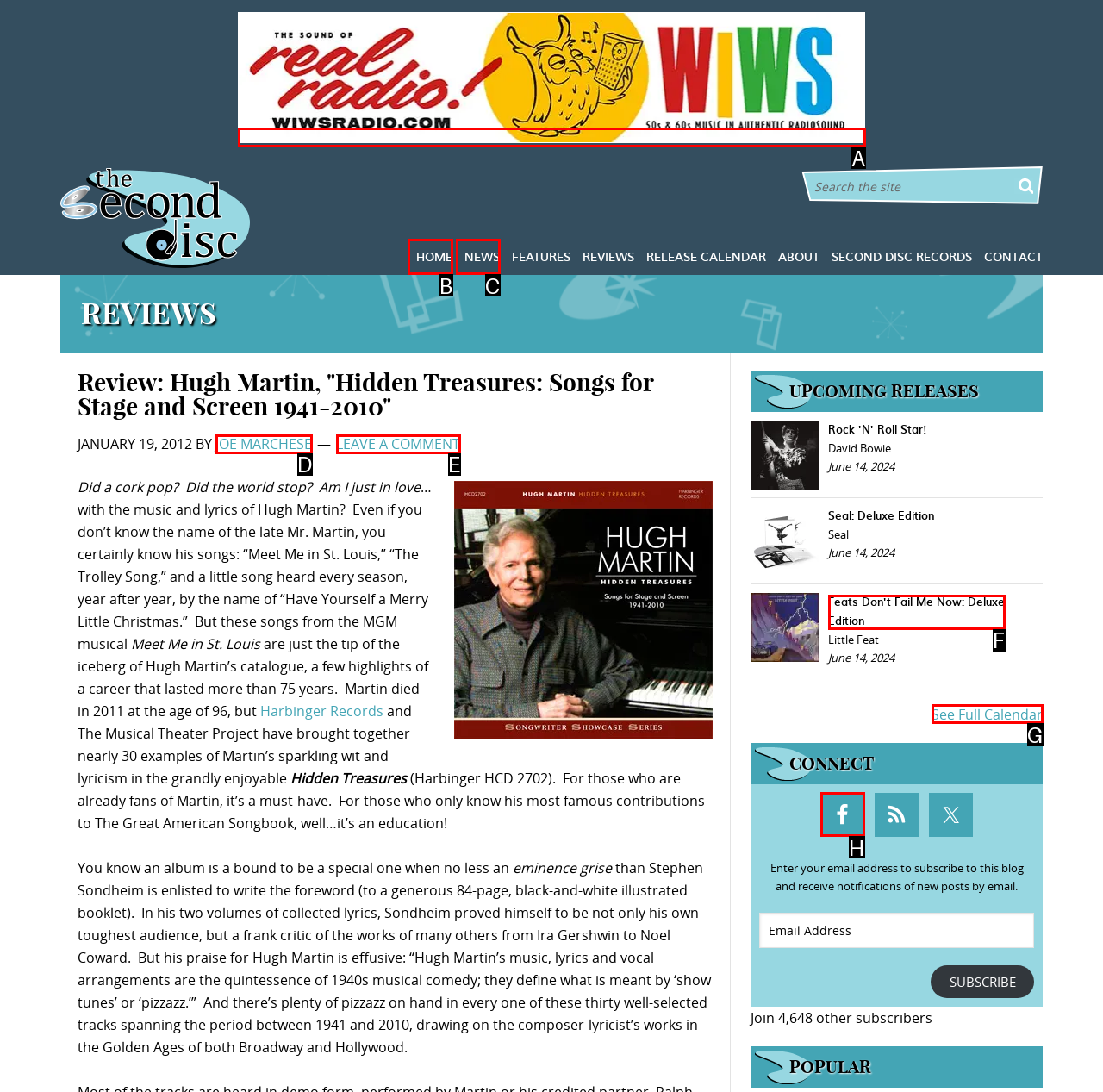From the provided choices, determine which option matches the description: Leave a Comment. Respond with the letter of the correct choice directly.

E